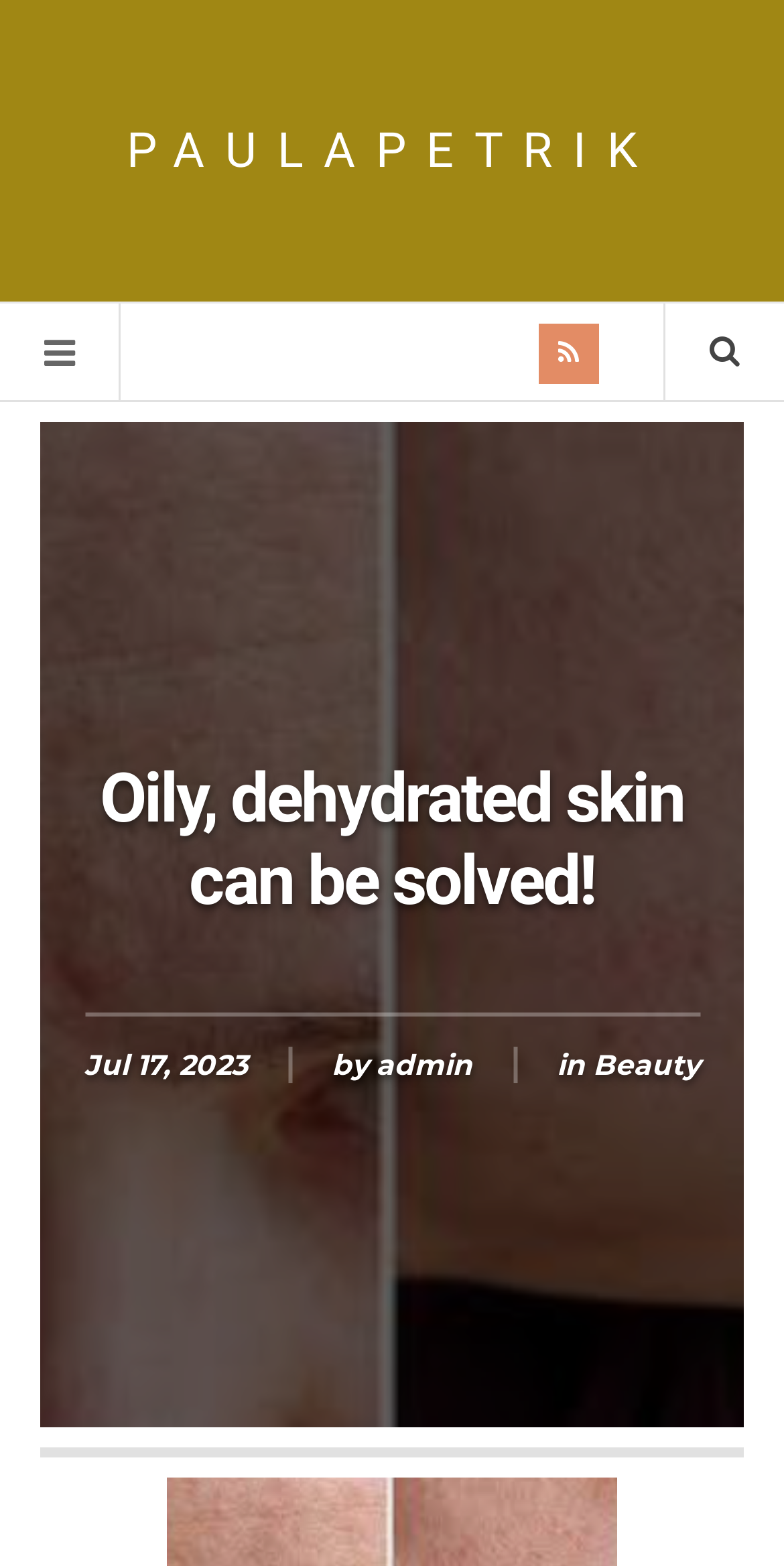How many social media links are there?
Use the screenshot to answer the question with a single word or phrase.

3